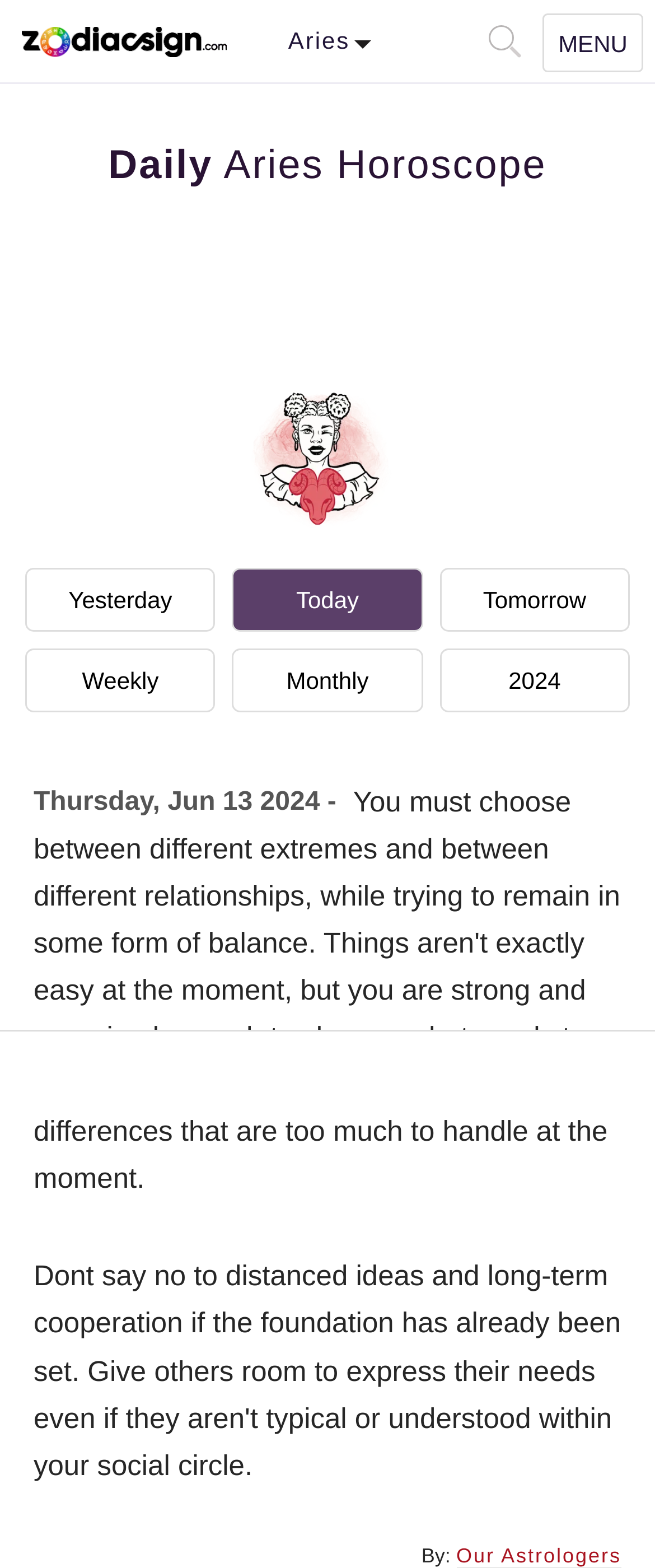Offer a detailed explanation of the webpage layout and contents.

The webpage is dedicated to providing daily horoscope readings for Aries. At the top left, there is a link to the website "ZodiacSign.com - Astrology Zodiac Signs" accompanied by a small image. On the top right, there are two search box buttons and a navigation toggle button with the label "MENU". 

Below the top section, a large heading "Daily Aries Horoscope" spans across the page. Underneath, there is an image related to Aries horoscope. 

A navigation menu is provided, allowing users to access horoscope readings for yesterday, today, tomorrow, weekly, monthly, and 2024. These links are arranged horizontally, with yesterday, today, and tomorrow on the first row, and weekly, monthly, and 2024 on the second row. 

Below the navigation menu, there is a static text displaying the date "Thursday, Jun 13 2024 -". At the bottom of the page, there is a static text "By:" followed by an upward arrow button "▲".